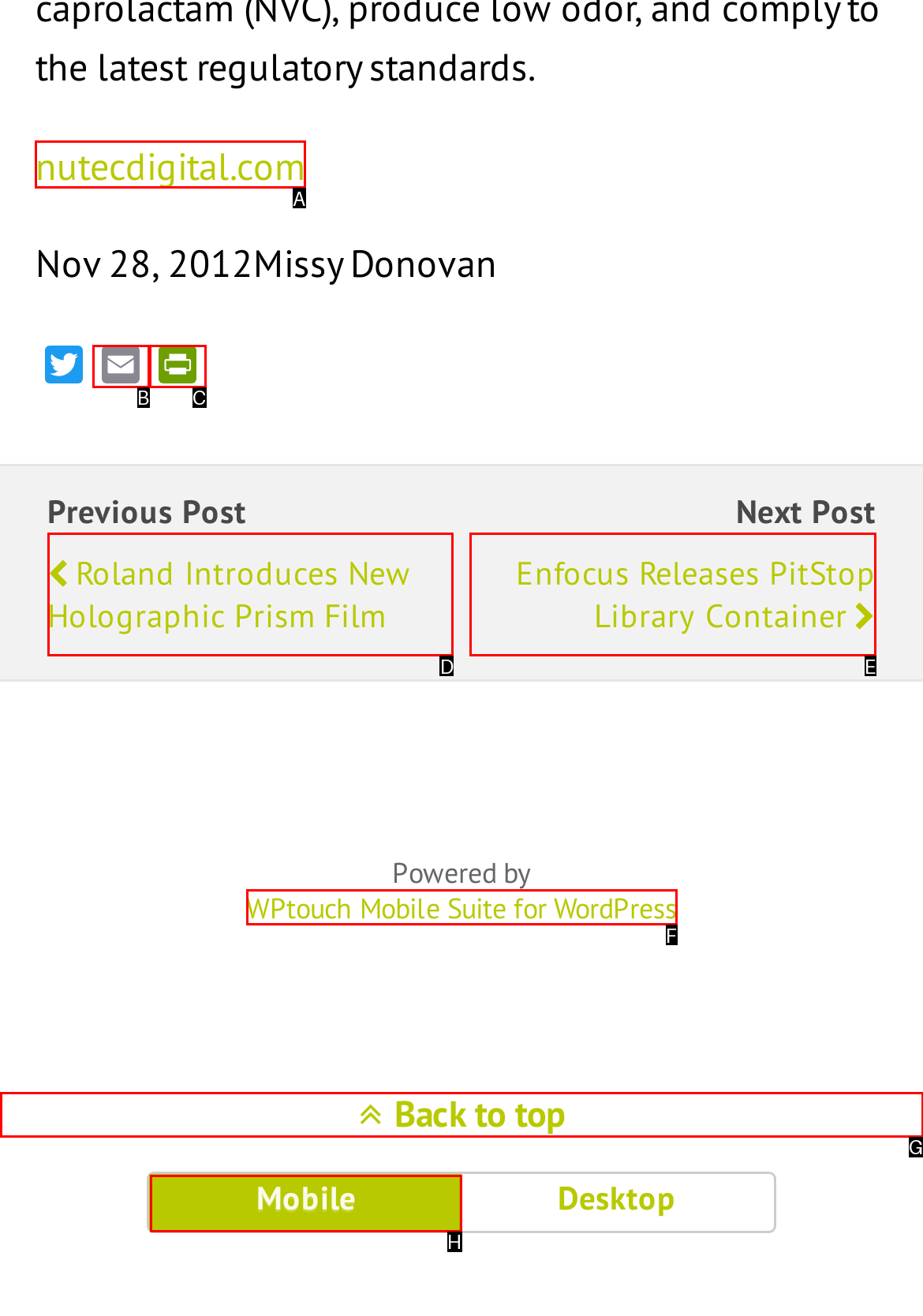Identify the correct option to click in order to accomplish the task: Visit nutecdigital.com Provide your answer with the letter of the selected choice.

A